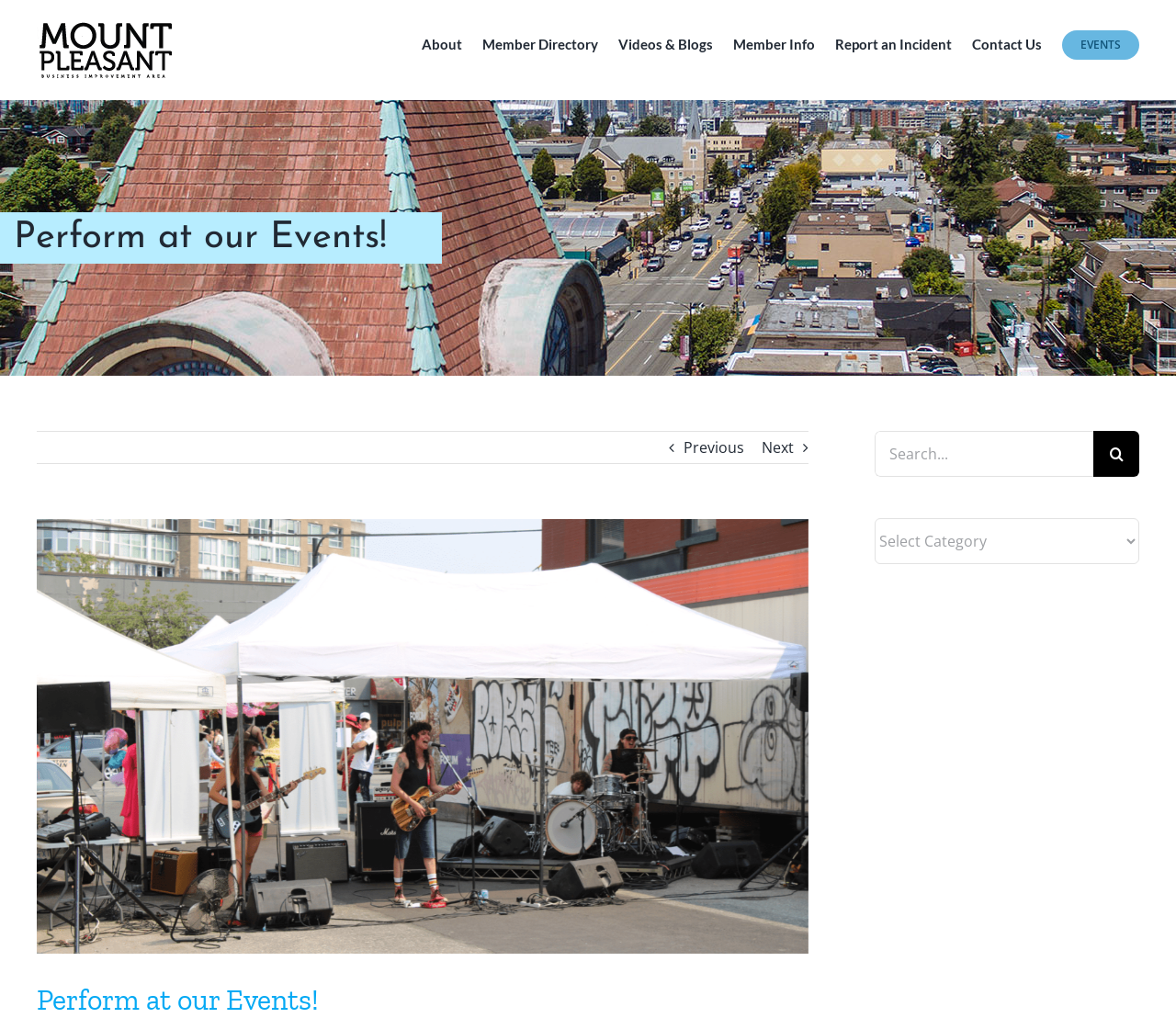Determine the bounding box coordinates for the area you should click to complete the following instruction: "Search for something".

[0.744, 0.419, 0.93, 0.463]